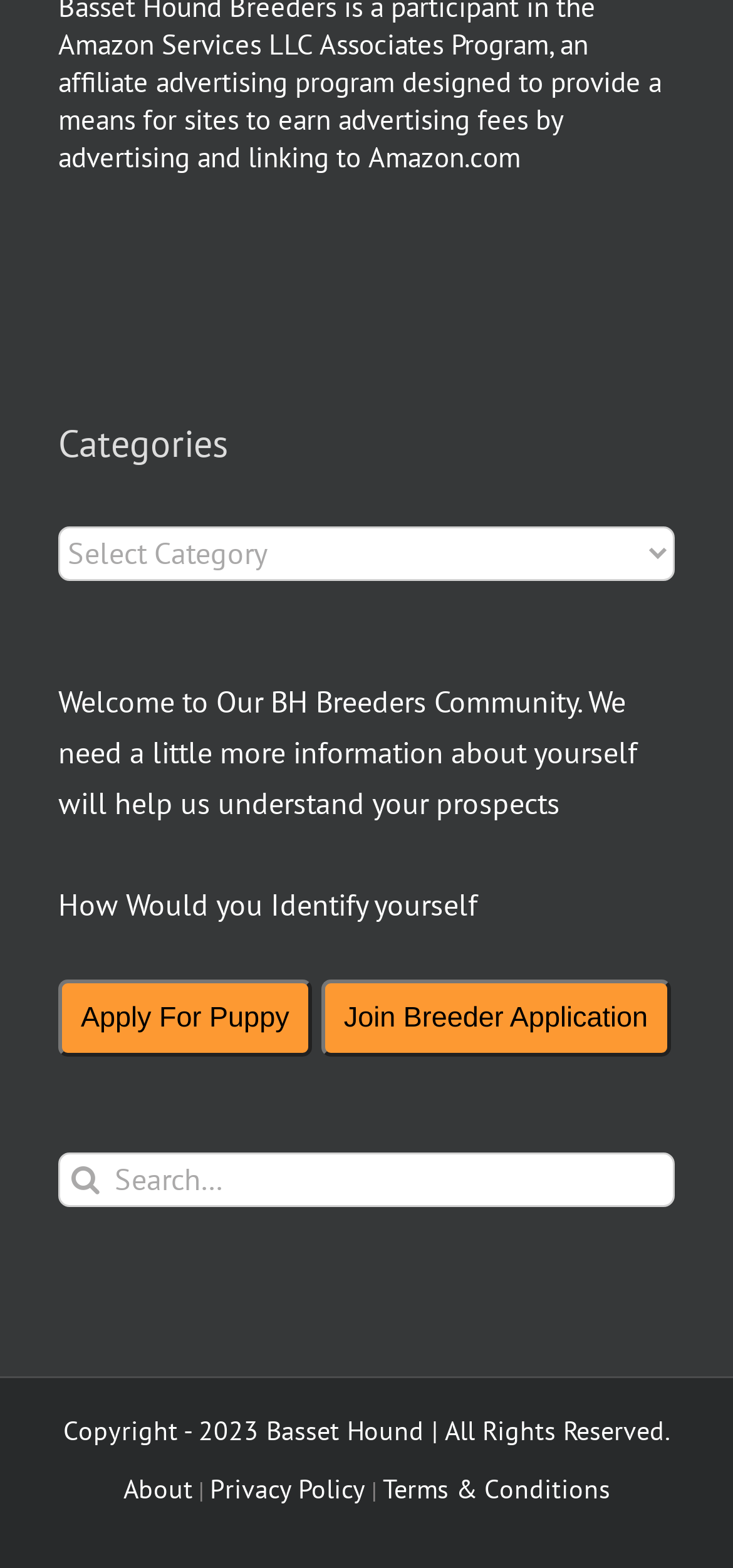Specify the bounding box coordinates of the area to click in order to follow the given instruction: "Go to about page."

[0.168, 0.939, 0.263, 0.96]